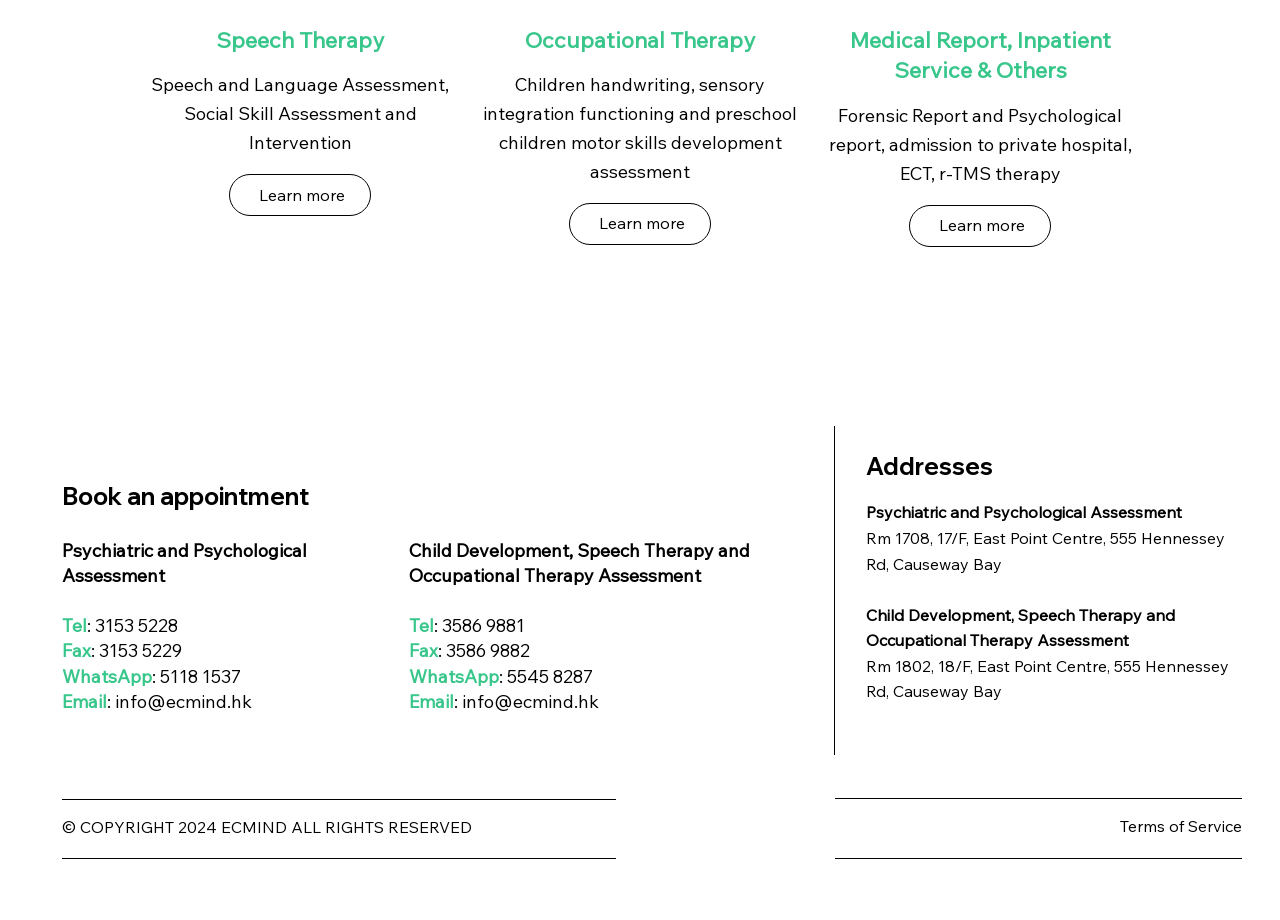Extract the bounding box coordinates for the described element: "Speech Therapy". The coordinates should be represented as four float numbers between 0 and 1: [left, top, right, bottom].

[0.169, 0.028, 0.3, 0.058]